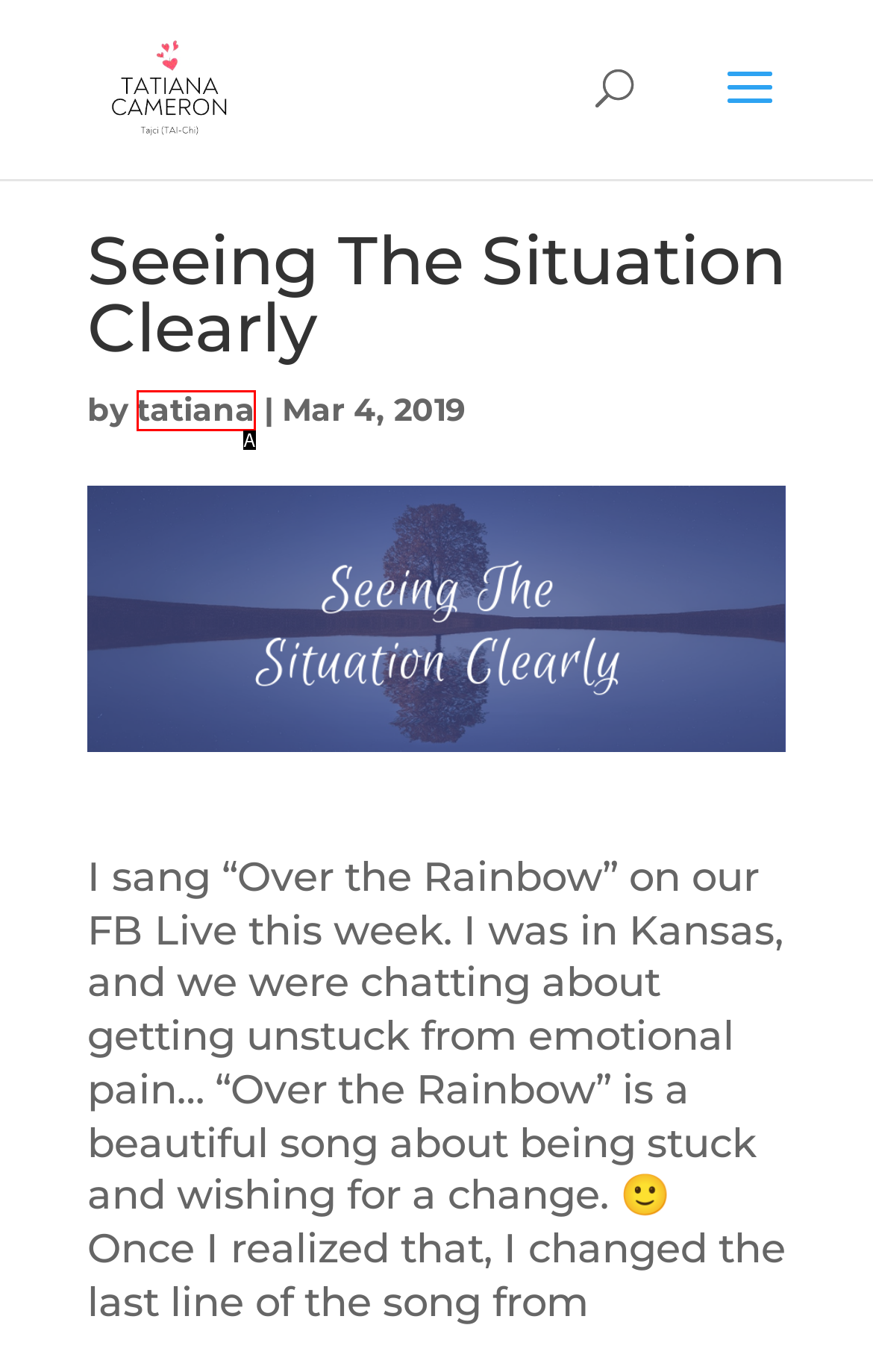Identify which HTML element matches the description: tatiana. Answer with the correct option's letter.

A